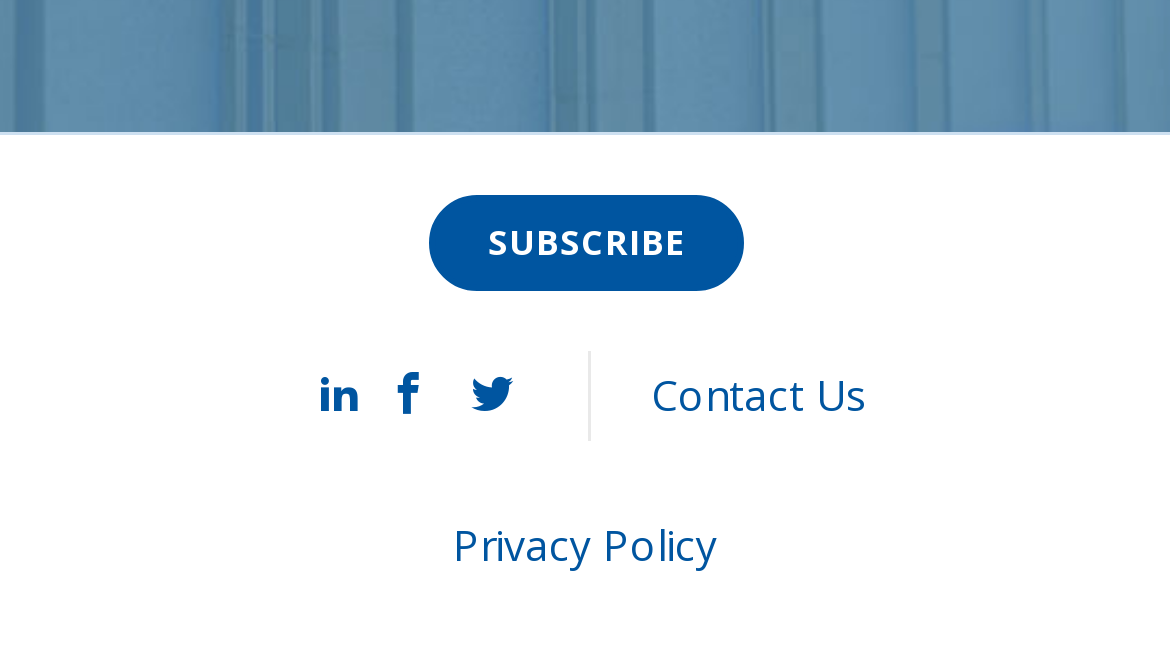Provide a brief response to the question using a single word or phrase: 
How many links are there in total?

5